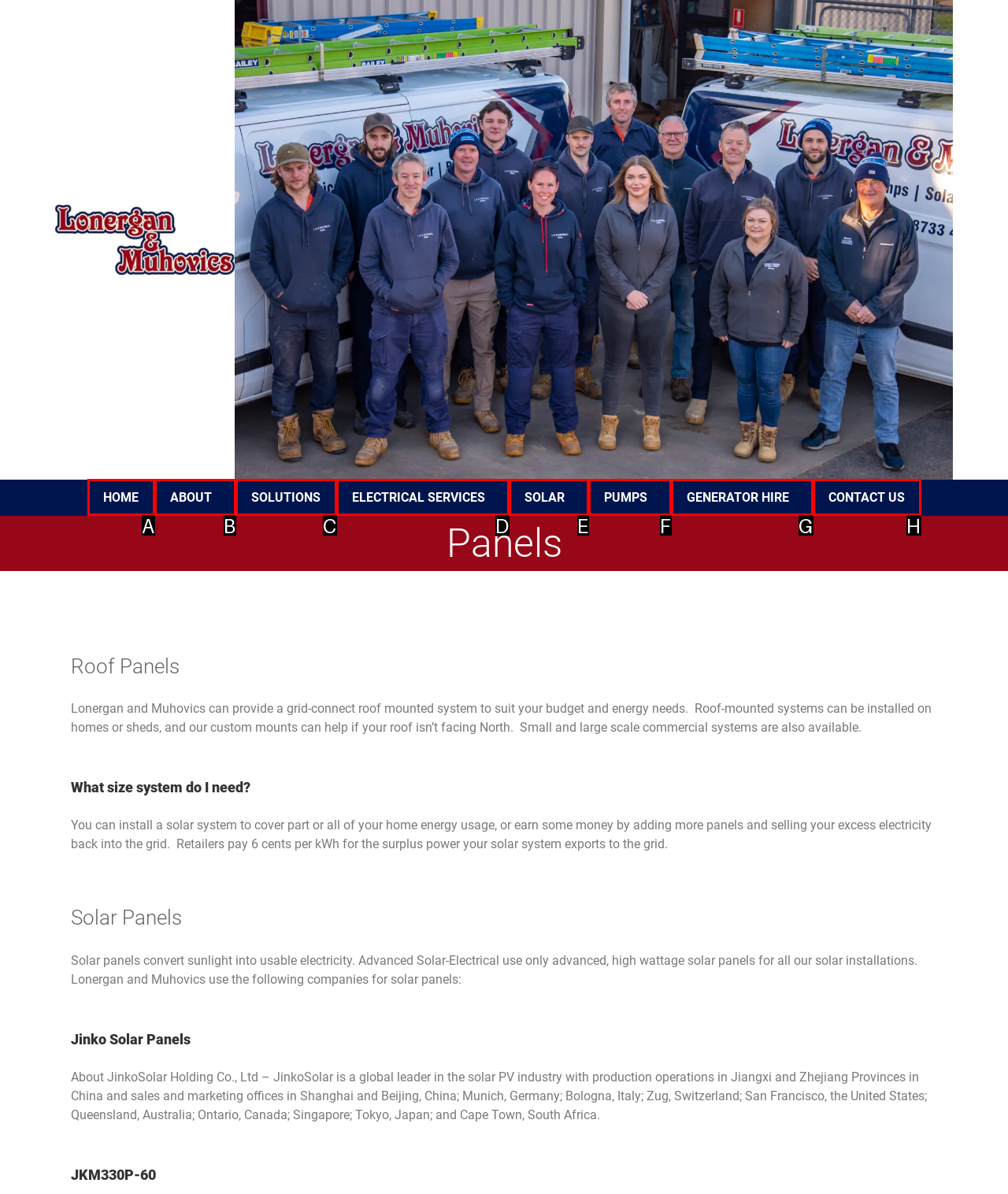Based on the given description: Generator Hire, identify the correct option and provide the corresponding letter from the given choices directly.

G